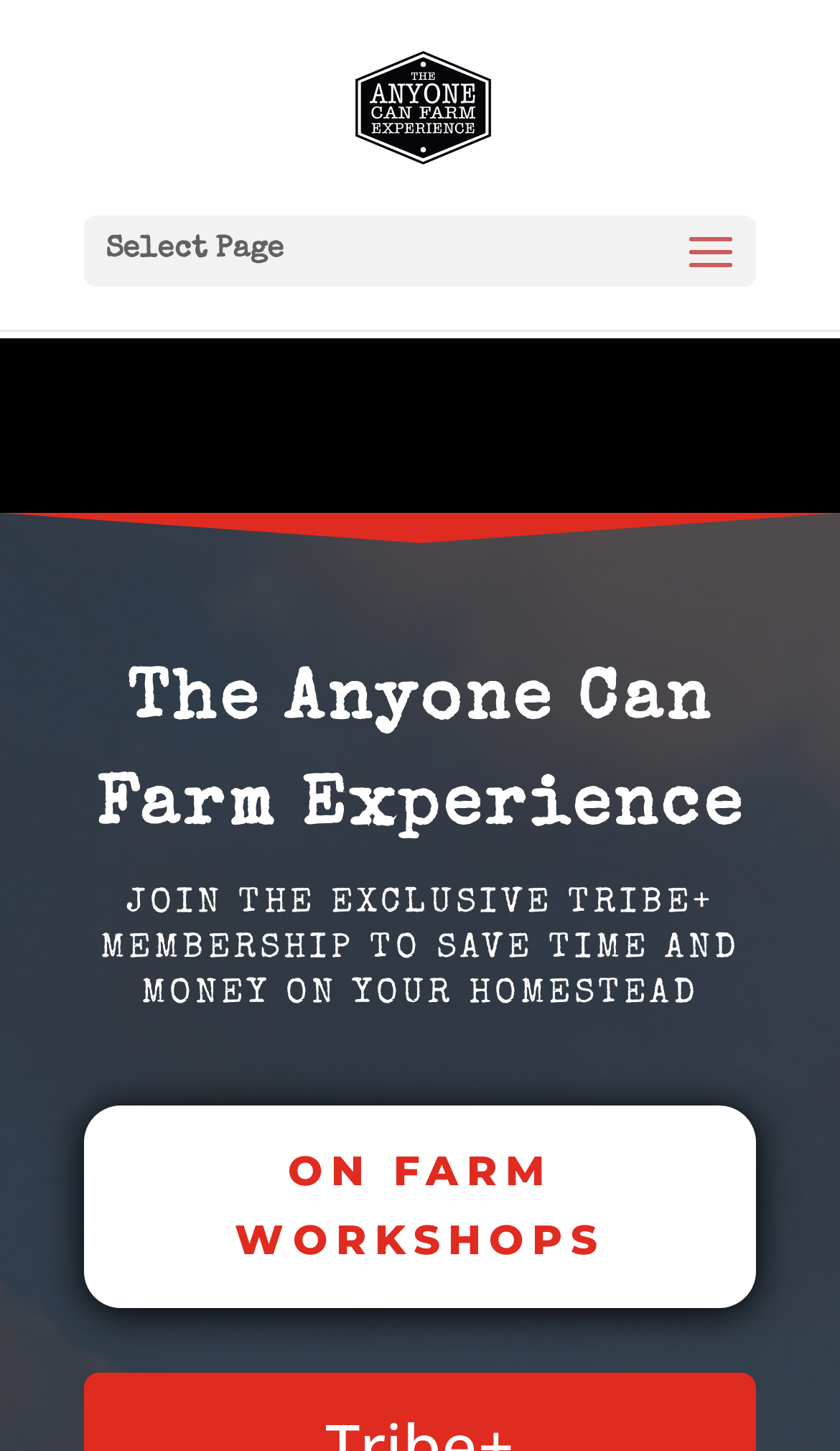Locate the heading on the webpage and return its text.

The Anyone Can Farm Experience